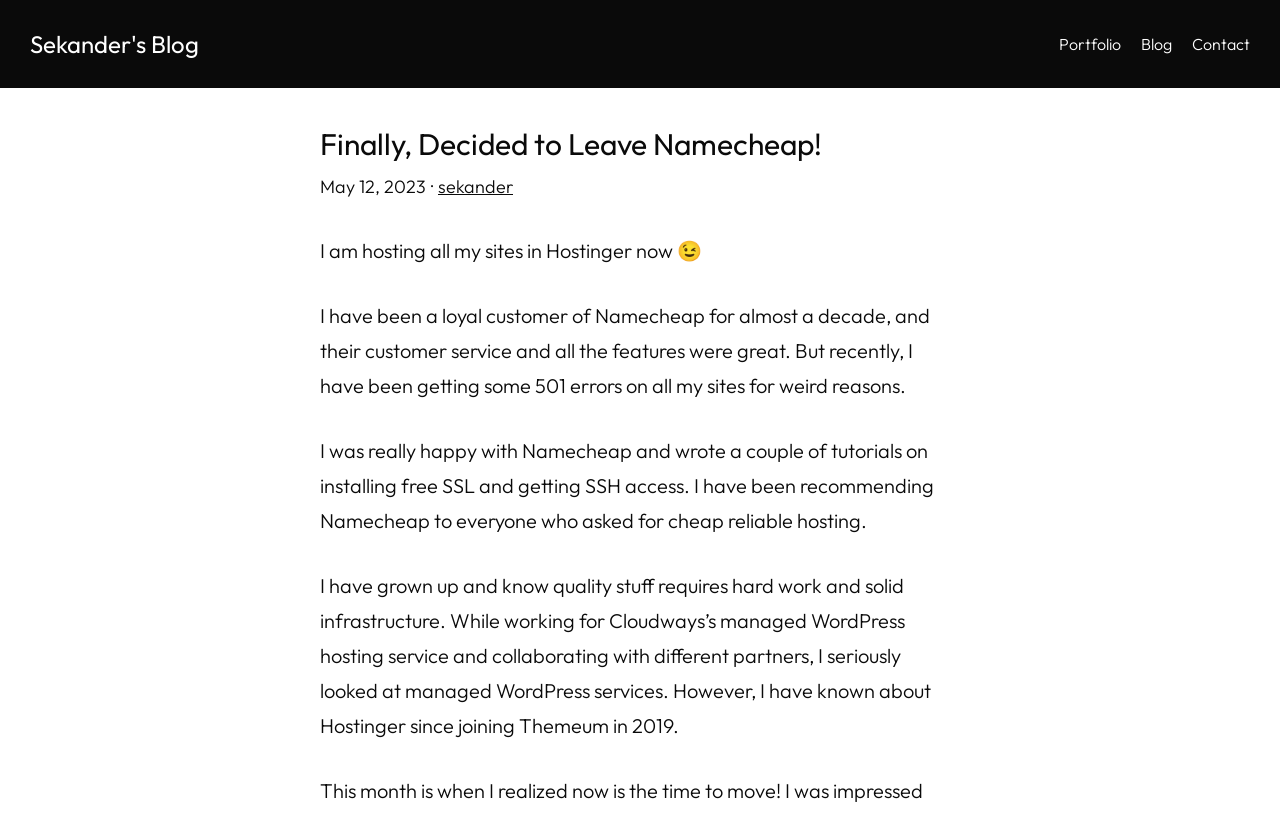Explain the contents of the webpage comprehensively.

This webpage is a personal blog post titled "Why I left NameCheap and Moved to Hostinger". At the top left corner, there is a link to "Sekander's Blog". On the top right side, there is a navigation menu with three links: "Portfolio", "Blog", and "Contact". 

Below the navigation menu, there is a header section with a heading that reads "Finally, Decided to Leave Namecheap!". Next to the heading, there is a timestamp showing the date "May 12, 2023". The author's name, "sekander", is also displayed in this section.

The main content of the blog post starts with a sentence "I am hosting all my sites in Hostinger now 😉". The text then explains the author's experience with Namecheap, mentioning that they have been a loyal customer for almost a decade but have recently encountered issues with 501 errors on their sites. The author also shares their past positive experiences with Namecheap, including writing tutorials on installing free SSL and getting SSH access.

The text continues to explain how the author has grown and now values quality services that require hard work and solid infrastructure, leading them to explore managed WordPress services and eventually move to Hostinger.